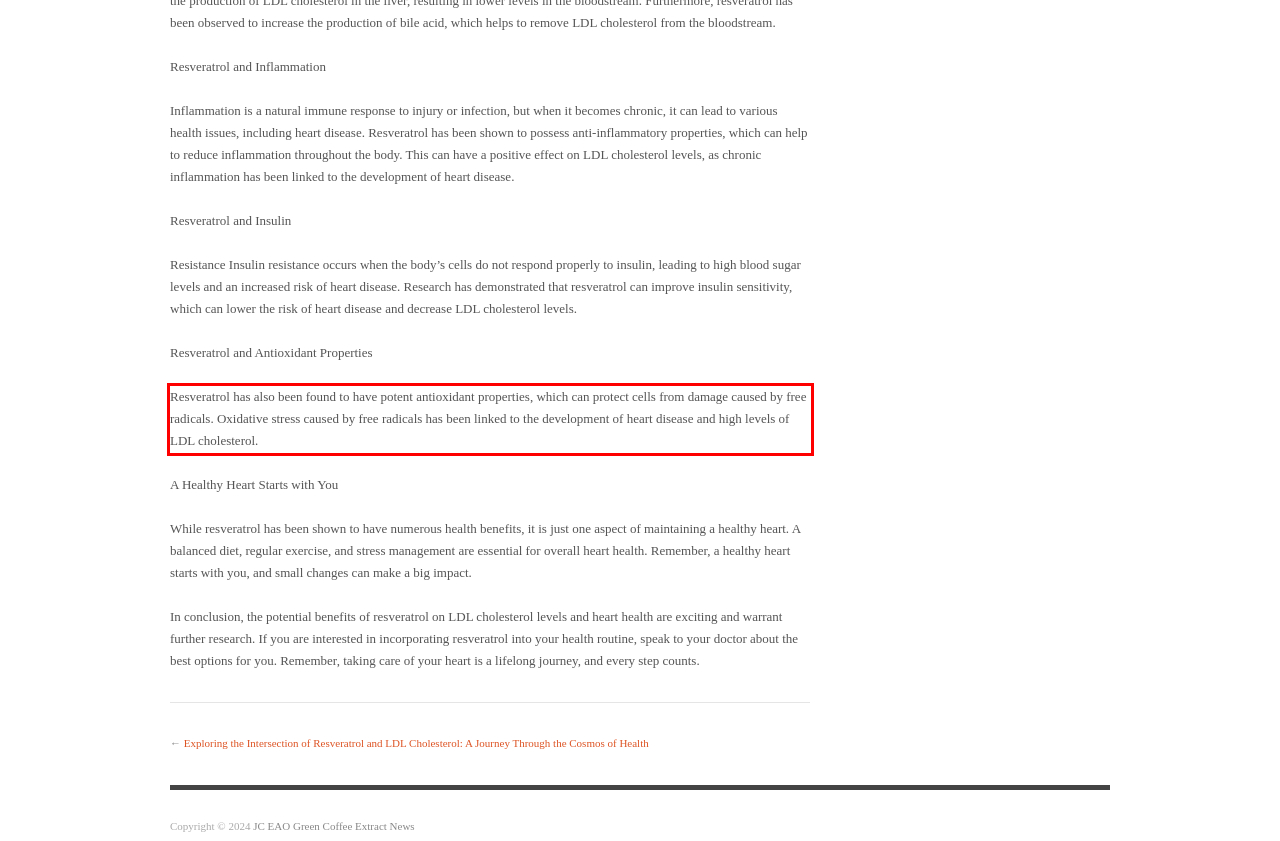With the given screenshot of a webpage, locate the red rectangle bounding box and extract the text content using OCR.

Resveratrol has also been found to have potent antioxidant properties, which can protect cells from damage caused by free radicals. Oxidative stress caused by free radicals has been linked to the development of heart disease and high levels of LDL cholesterol.